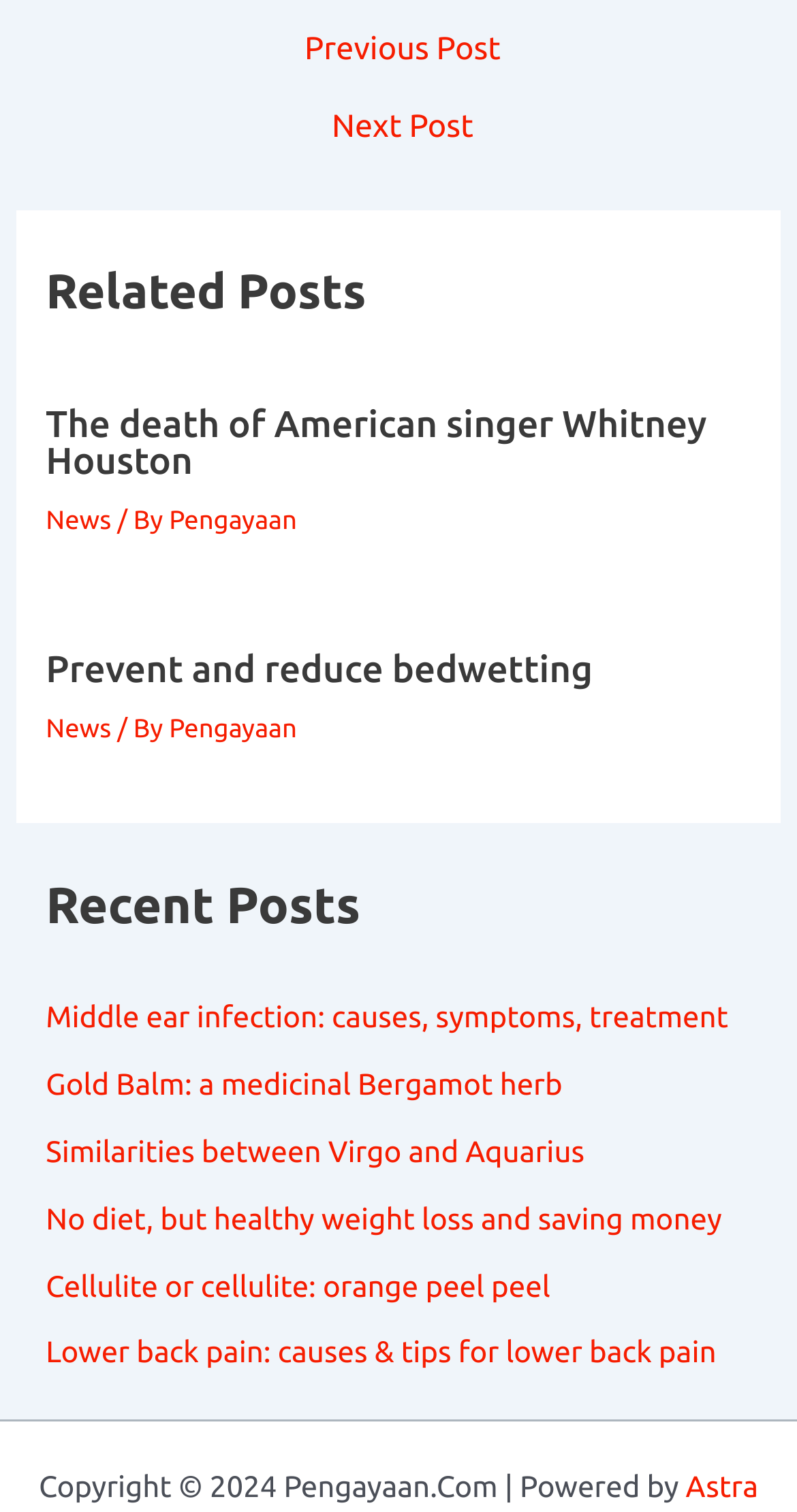Identify the bounding box for the described UI element. Provide the coordinates in (top-left x, top-left y, bottom-right x, bottom-right y) format with values ranging from 0 to 1: ← Previous Post

[0.025, 0.022, 0.985, 0.043]